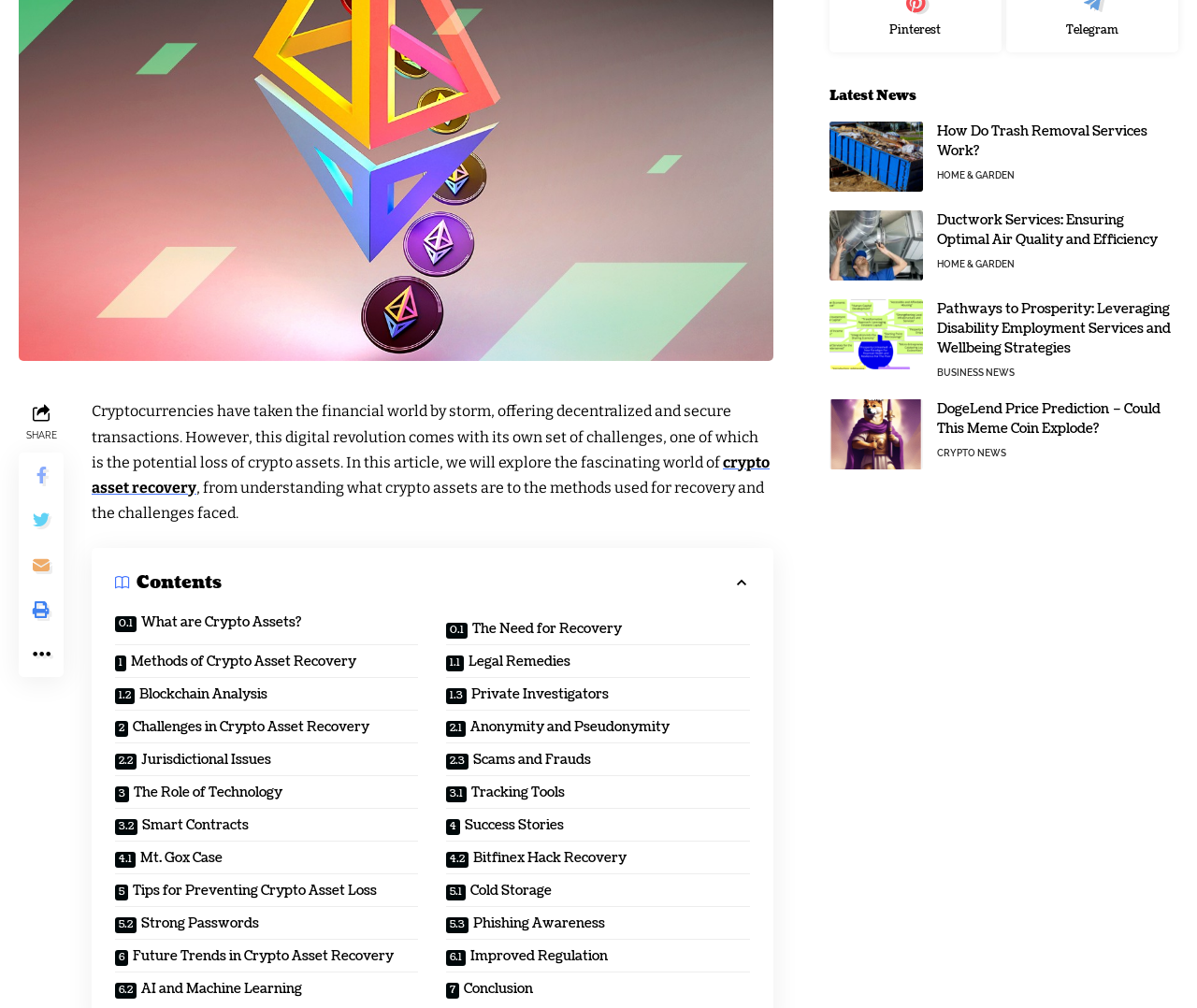Based on the element description Anonymity and Pseudonymity, identify the bounding box coordinates for the UI element. The coordinates should be in the format (top-left x, top-left y, bottom-right x, bottom-right y) and within the 0 to 1 range.

[0.361, 0.705, 0.638, 0.738]